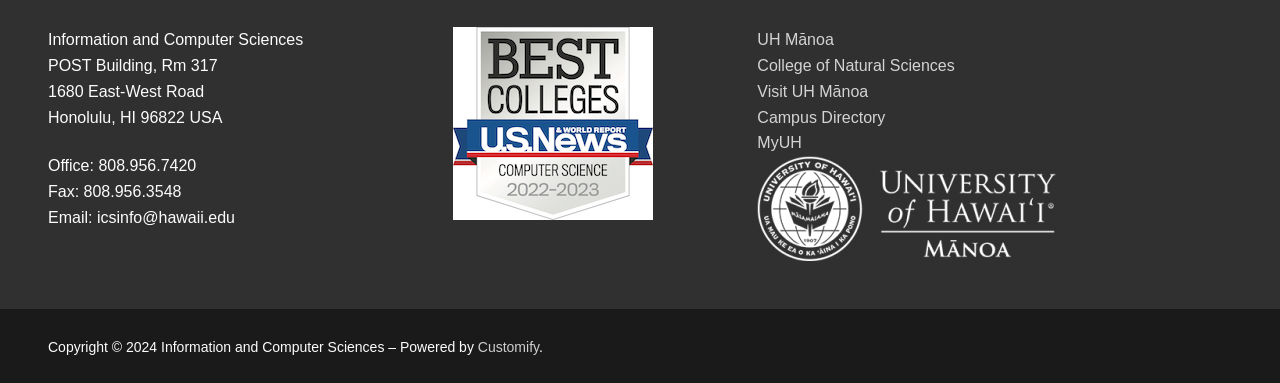Identify the bounding box for the UI element that is described as follows: "Campus Directory".

[0.592, 0.284, 0.692, 0.328]